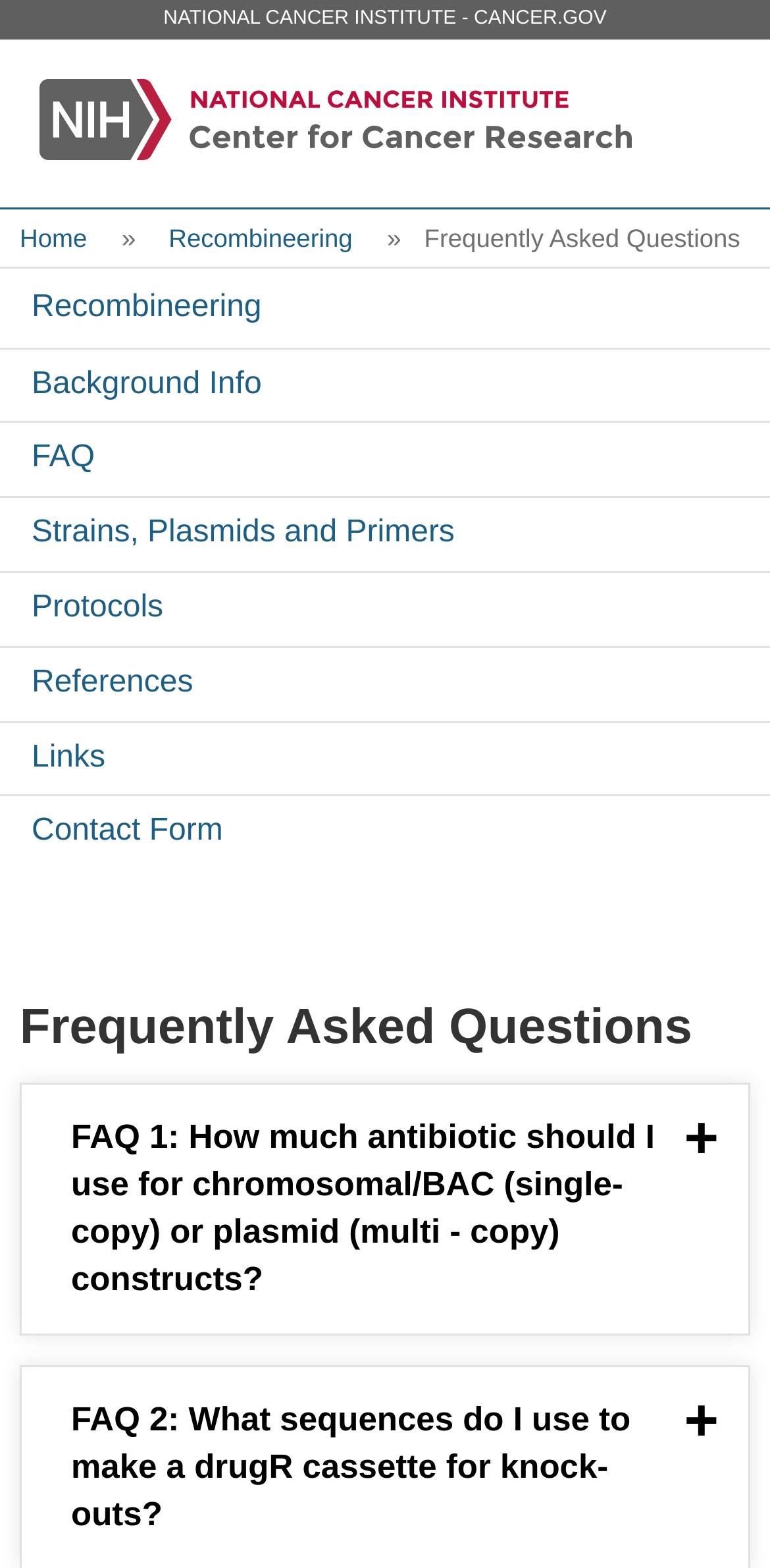Please specify the bounding box coordinates of the region to click in order to perform the following instruction: "Click on the 'Home' link".

[0.013, 0.134, 0.126, 0.17]